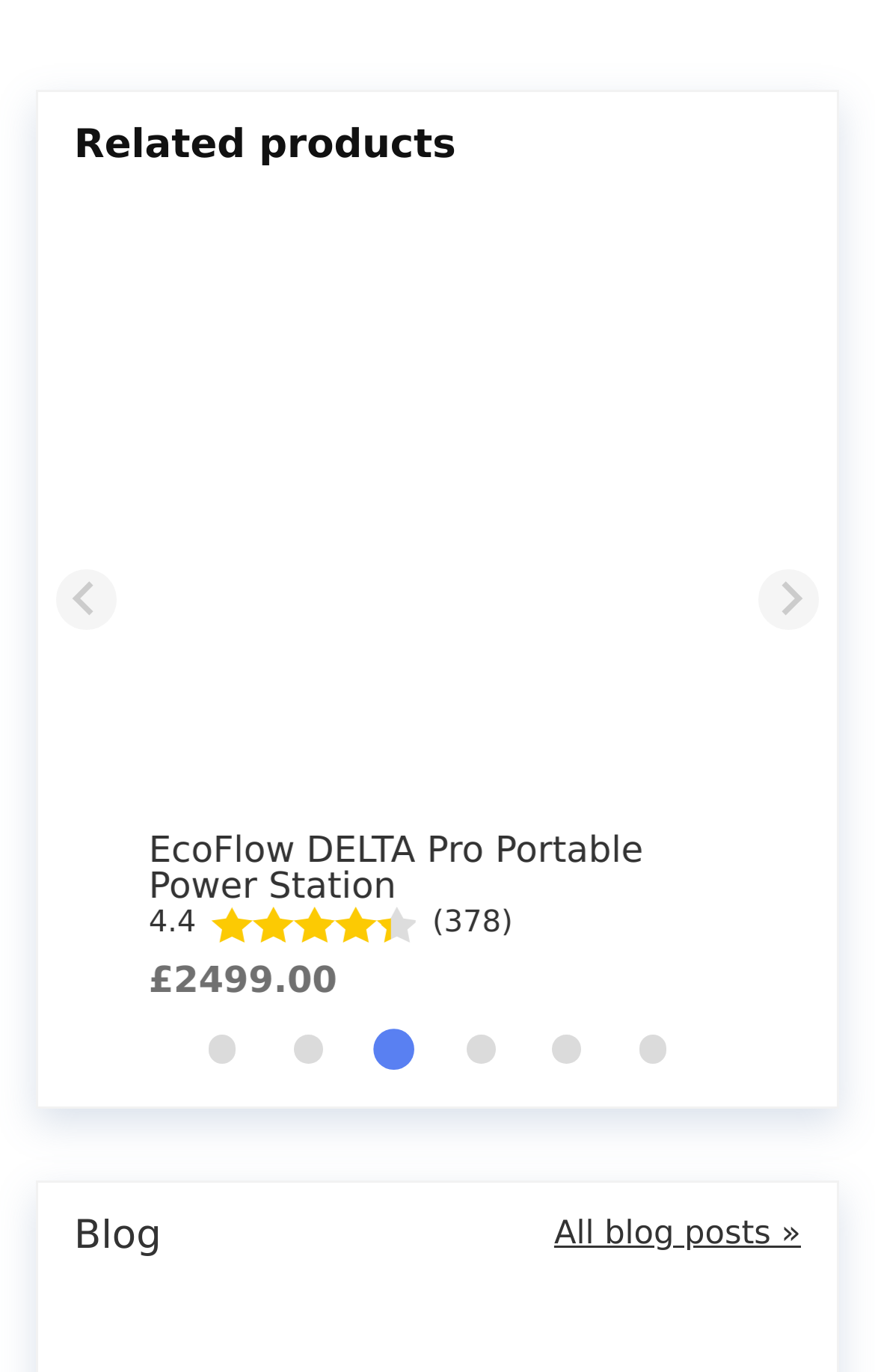Answer the question using only one word or a concise phrase: How many products are shown in the related products section?

1